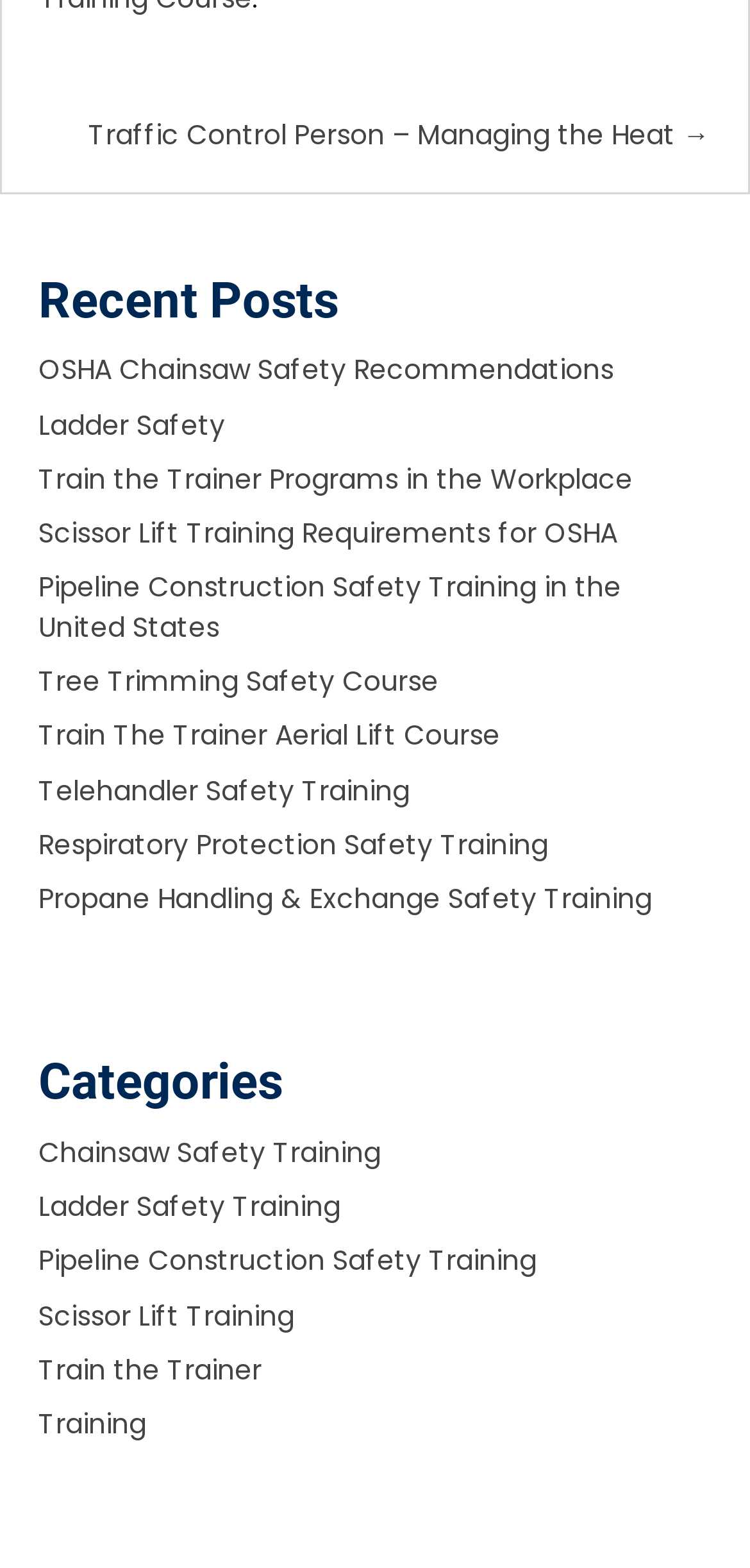Predict the bounding box coordinates for the UI element described as: "Culture& Stuff". The coordinates should be four float numbers between 0 and 1, presented as [left, top, right, bottom].

None